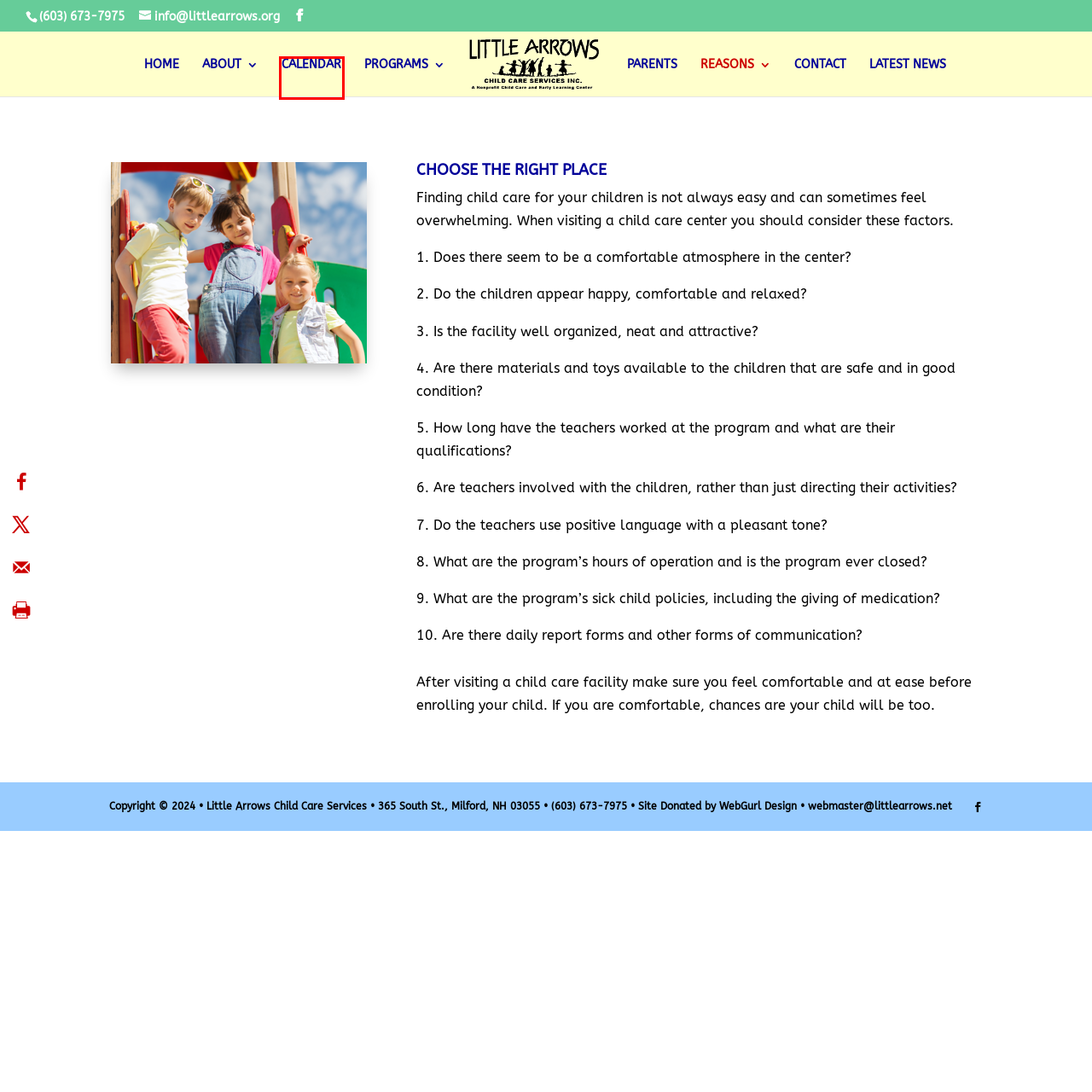Given a screenshot of a webpage with a red bounding box around an element, choose the most appropriate webpage description for the new page displayed after clicking the element within the bounding box. Here are the candidates:
A. PARENTS | Little Arrows Child Care Services
B. REASONS | Little Arrows Child Care Services
C. CONTACT | Little Arrows Child Care Services
D. CALENDAR | Little Arrows Child Care Services
E. PROGRAMS | Little Arrows Child Care Services
F. PayPal.Me
G. Little Arrows Child Care Services | 365 South St. Milford, NH 03055
H. ABOUT | Little Arrows Child Care Services

D